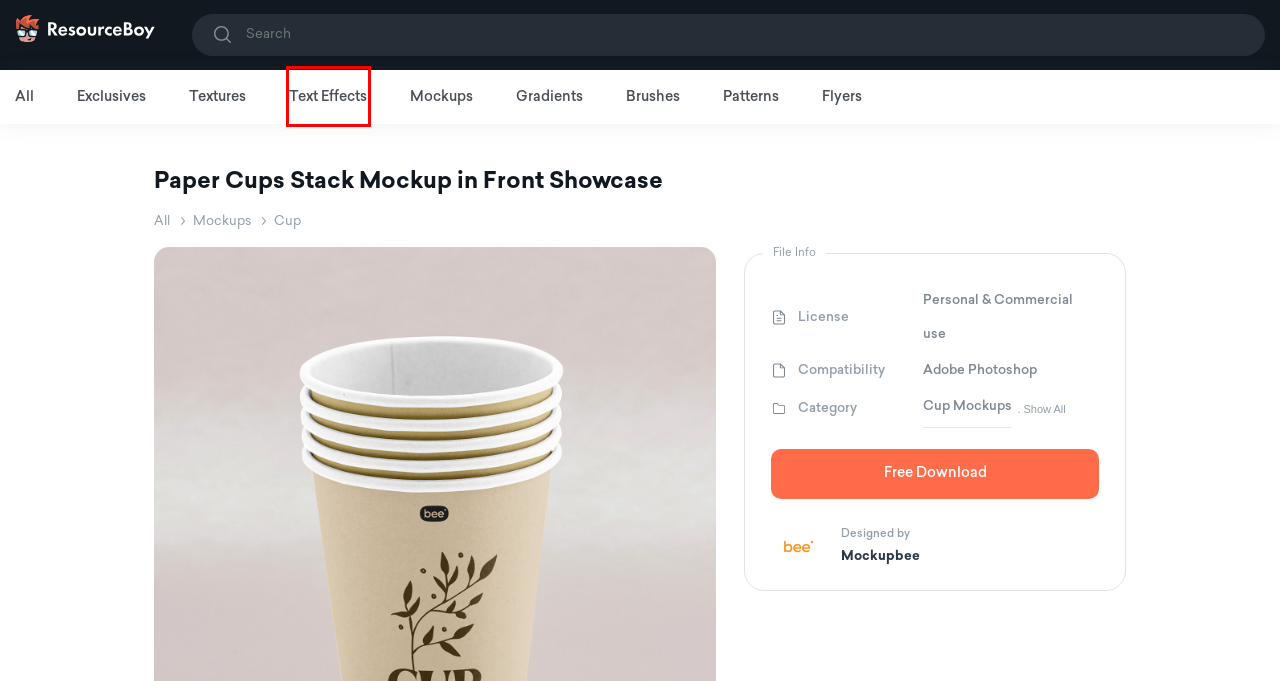Analyze the screenshot of a webpage with a red bounding box and select the webpage description that most accurately describes the new page resulting from clicking the element inside the red box. Here are the candidates:
A. Free Mockups to Download / PSD Templates [2024] - Resource Boy
B. Free Textures for 2024 [High Resolution] - Resource Boy
C. Free Photoshop Gradients for 2024 - Resource Boy
D. Free Food / Beverage Mockups for 2024 - Resource Boy
E. Free Flyers / Poster PSD Templates (2024)
F. Free Paper Cups Stack Mockup - mockupbee
G. Free Text Effects for 2024 (New Updated) - Resource Boy
H. Resource Boy Exclusive Products

G